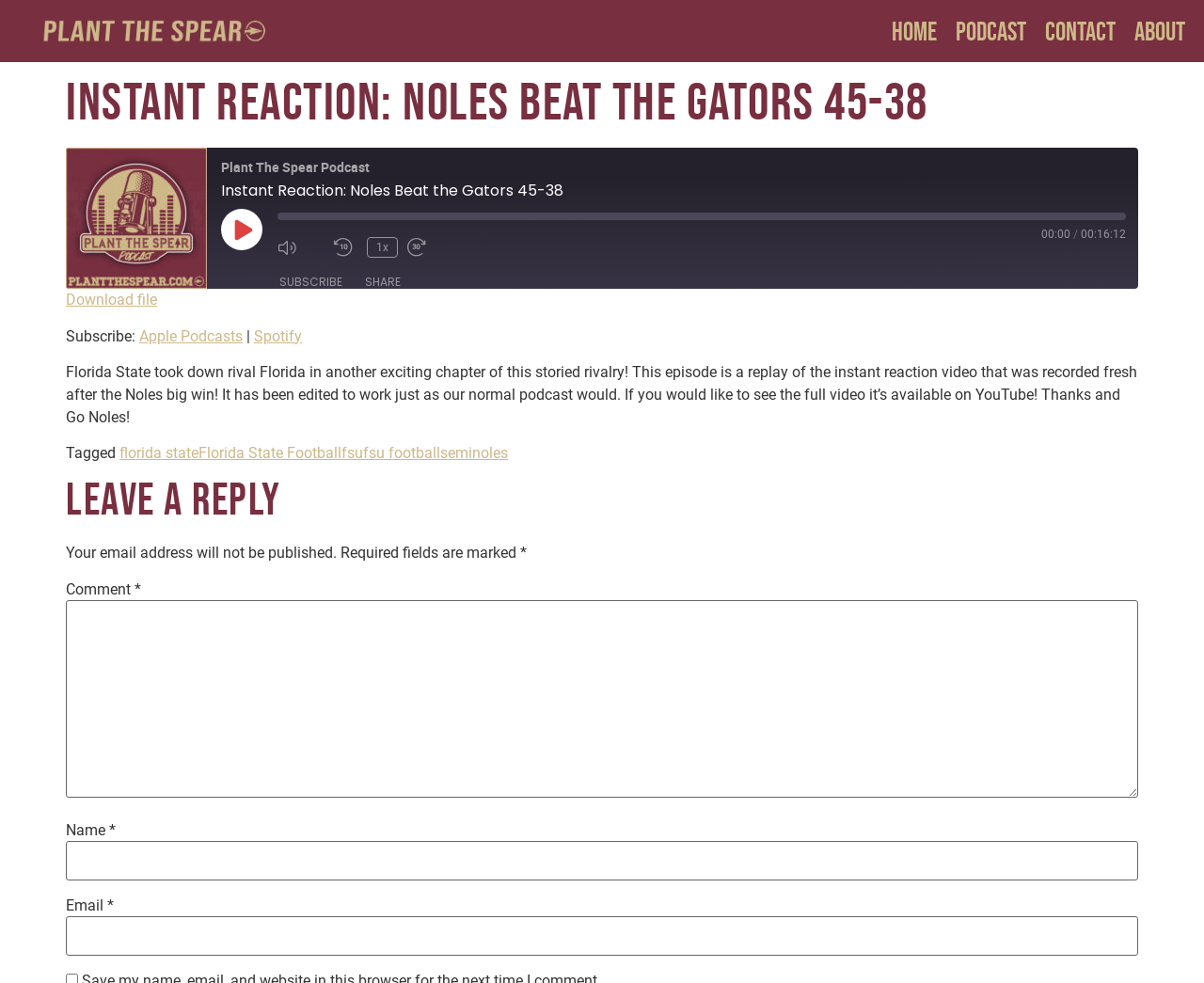Find and specify the bounding box coordinates that correspond to the clickable region for the instruction: "Subscribe to the podcast".

[0.224, 0.275, 0.292, 0.298]